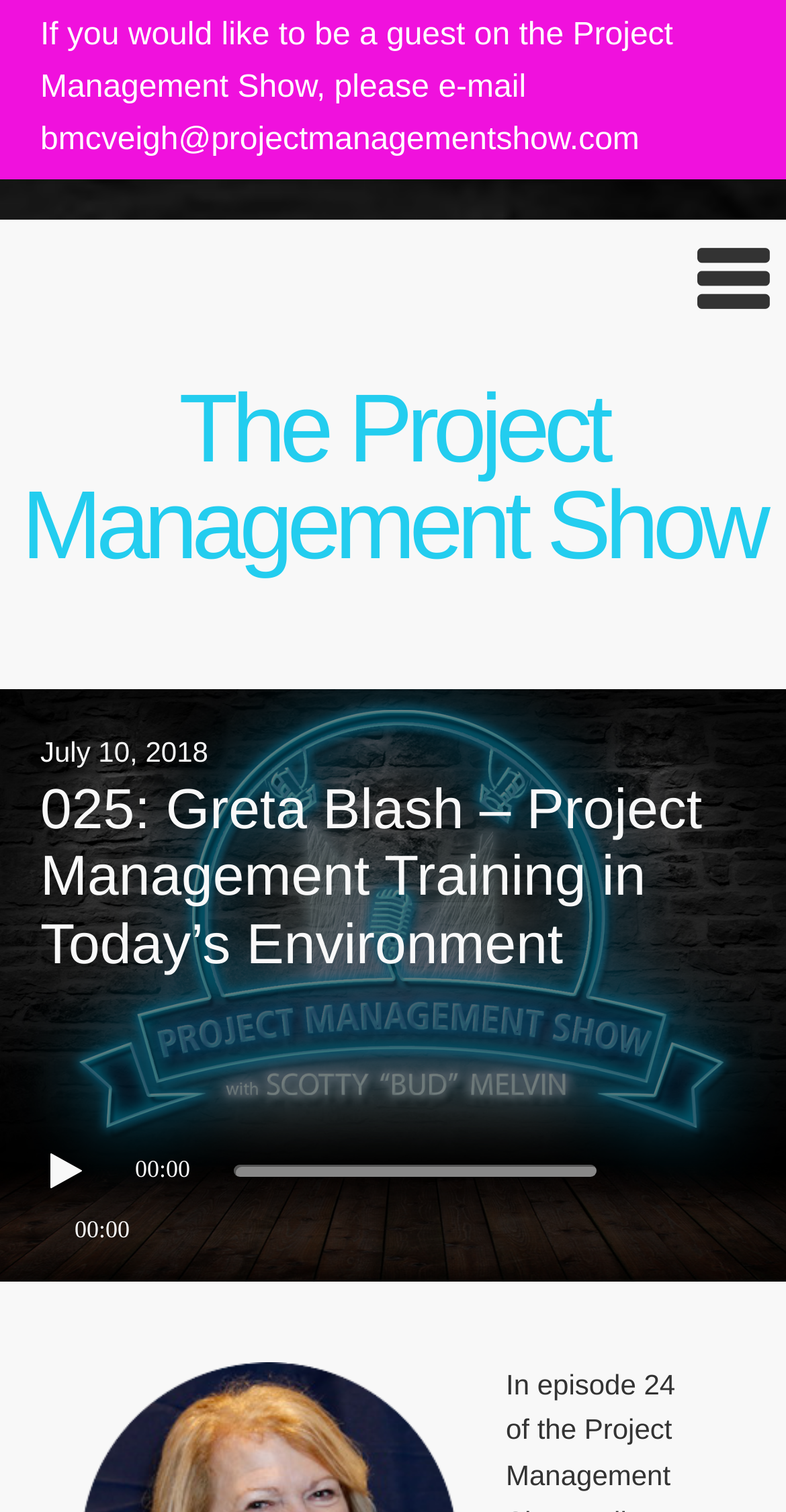Create an elaborate caption for the webpage.

The webpage appears to be an episode page of the Project Management Show, a podcast or audio series. At the top, there is a call-to-action for potential guests to email the show, with the email address provided. Below this, there is a button with an icon, likely a menu or navigation button.

The main title of the page, "The Project Management Show", is prominently displayed, with a link to the show's main page or homepage. The episode title, "025: Greta Blash – Project Management Training in Today’s Environment", is displayed below, along with the episode's release date, "July 10, 2018".

The main content of the page is an audio player, which allows users to play and control the episode's audio. The audio player has a play button, a timer displaying the current playback time, and a horizontal time slider that allows users to scrub through the episode. The timer initially displays "00:00", indicating the start of the episode.